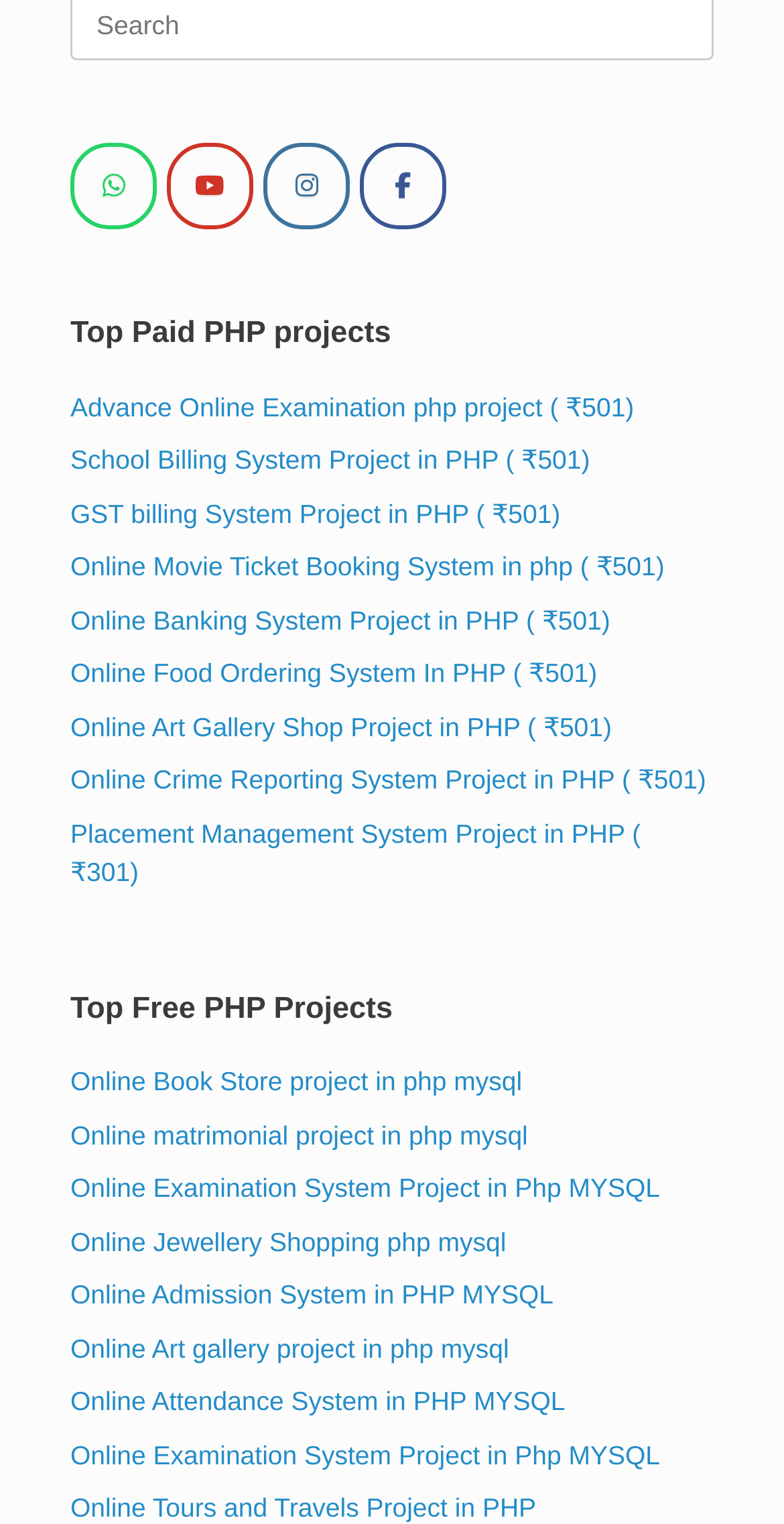Locate the bounding box coordinates of the area you need to click to fulfill this instruction: 'Check out Online Book Store project in php mysql'. The coordinates must be in the form of four float numbers ranging from 0 to 1: [left, top, right, bottom].

[0.09, 0.7, 0.666, 0.72]